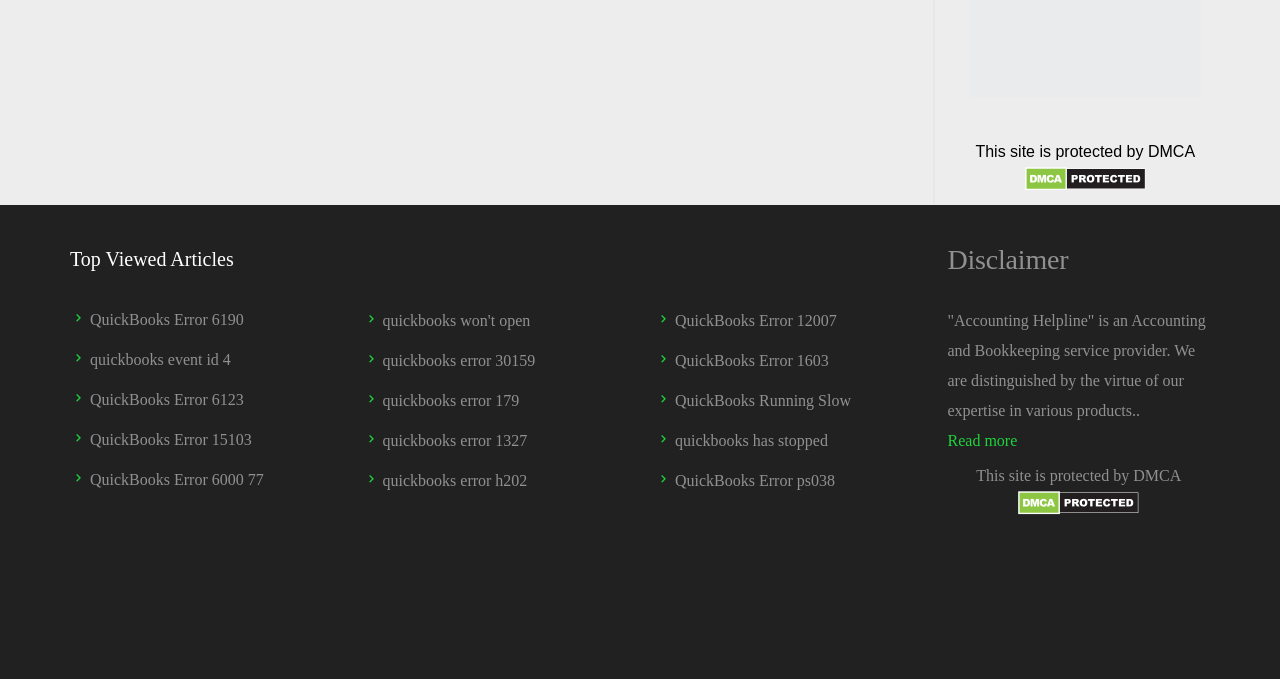What is the name of the product that the service provider is expert in?
Look at the screenshot and give a one-word or phrase answer.

QuickBooks